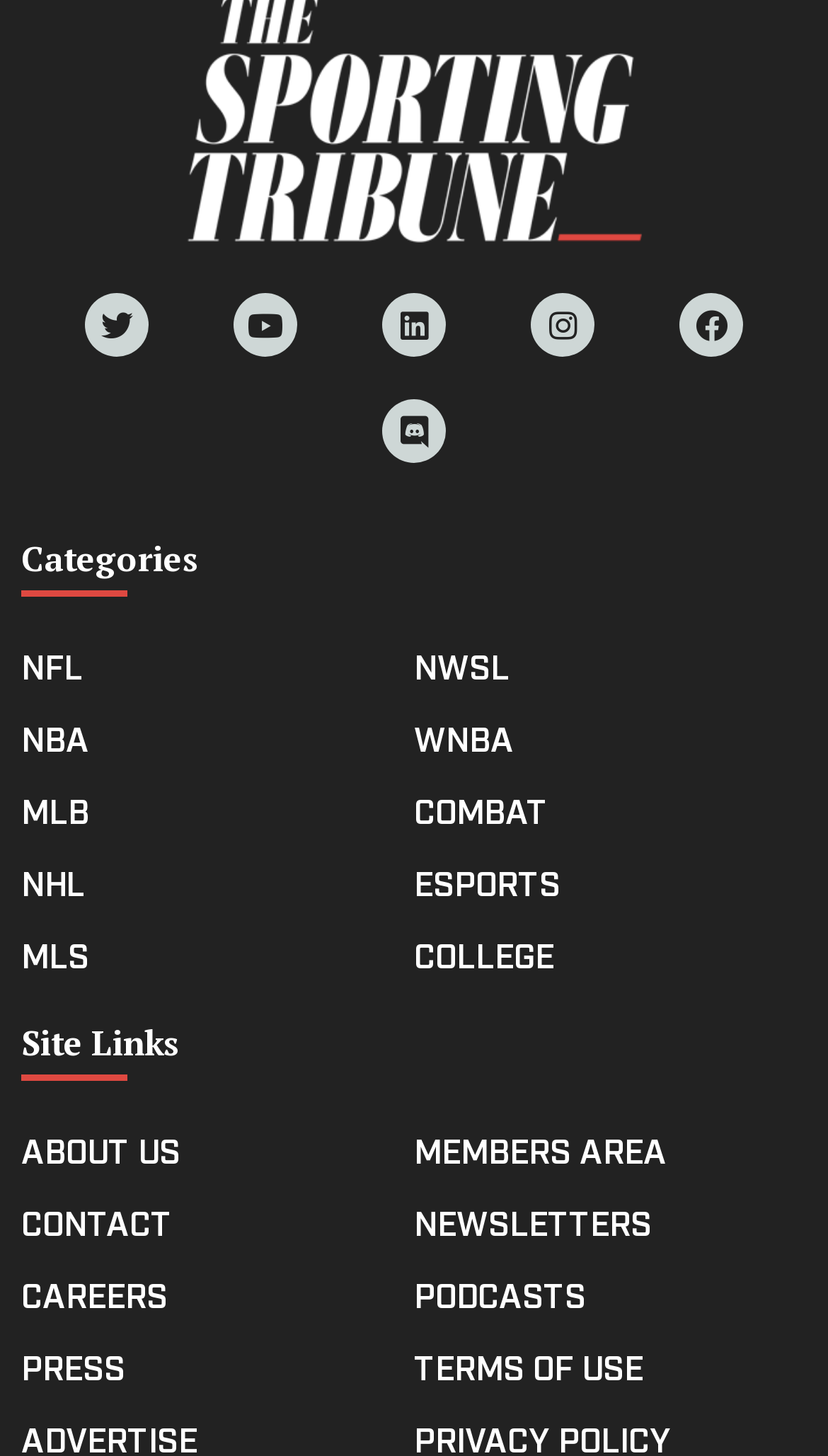Please find the bounding box coordinates of the clickable region needed to complete the following instruction: "Access member area". The bounding box coordinates must consist of four float numbers between 0 and 1, i.e., [left, top, right, bottom].

[0.5, 0.772, 0.974, 0.807]